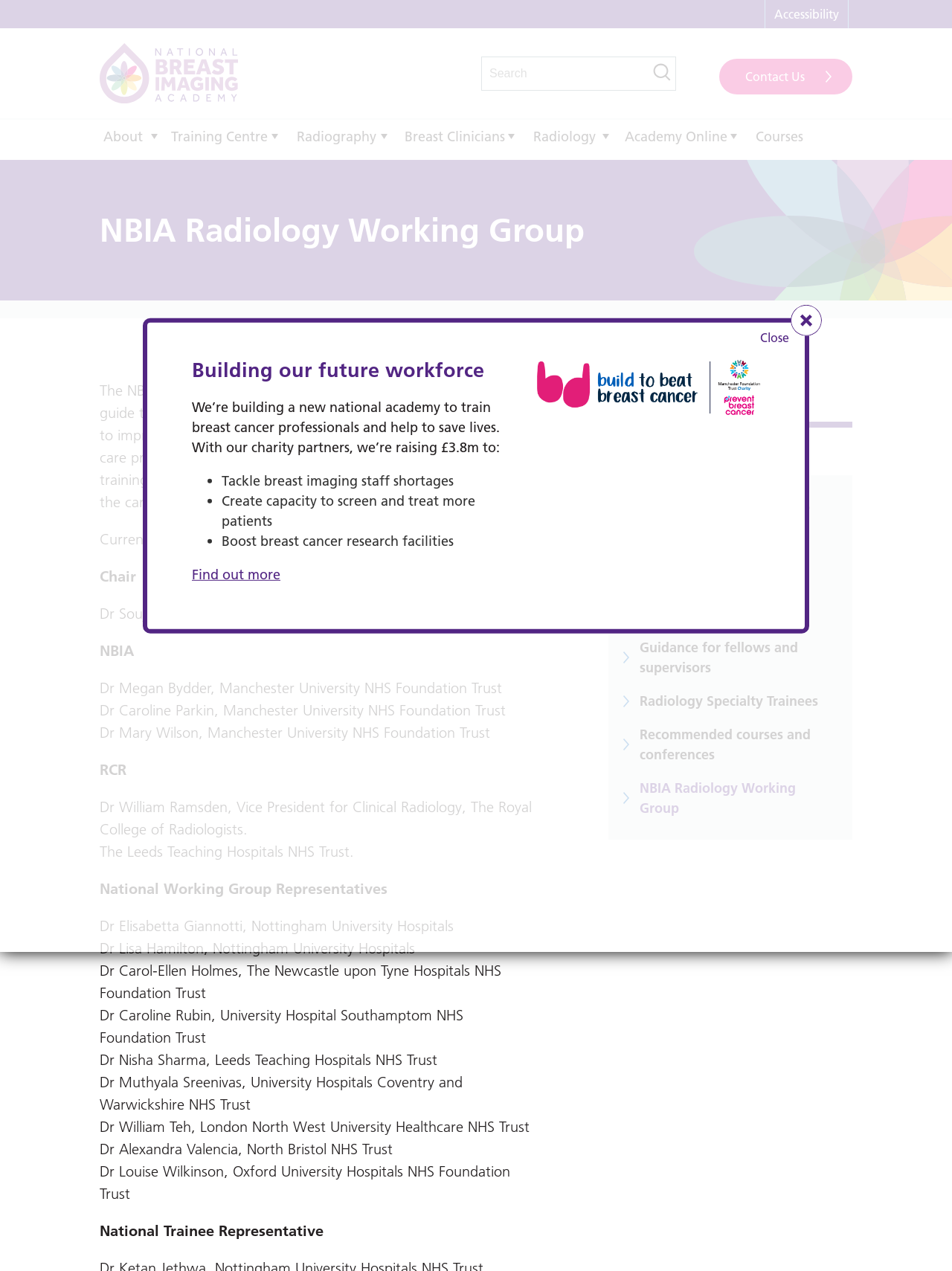Find the bounding box coordinates of the element you need to click on to perform this action: 'Search for something'. The coordinates should be represented by four float values between 0 and 1, in the format [left, top, right, bottom].

[0.506, 0.045, 0.681, 0.071]